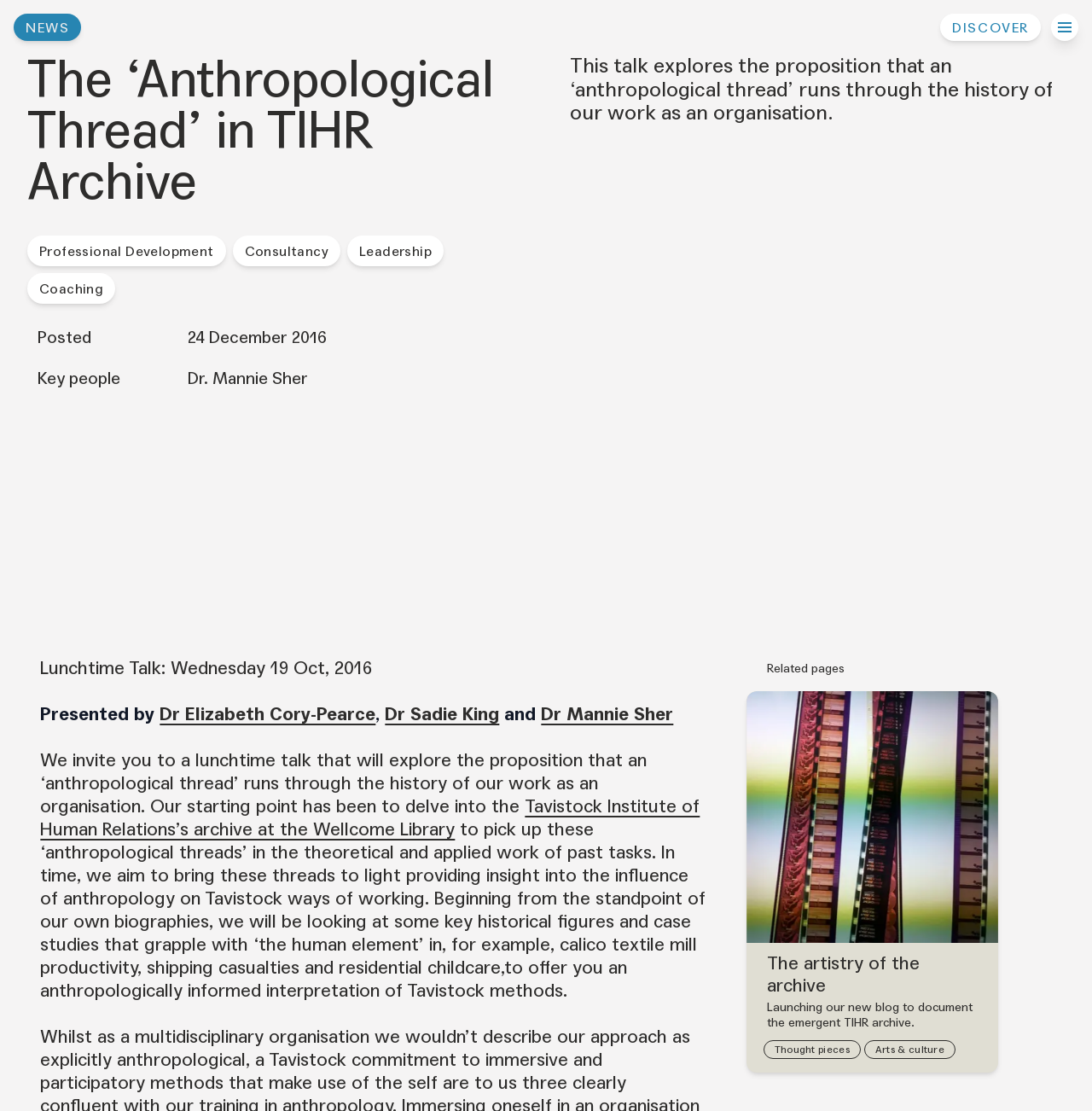Using the information from the screenshot, answer the following question thoroughly:
What is the name of the library where the Tavistock Institute of Human Relations’s archive is located?

The name of the library can be found in the link element with bounding box coordinates [0.037, 0.716, 0.641, 0.757]. It is the Wellcome Library.